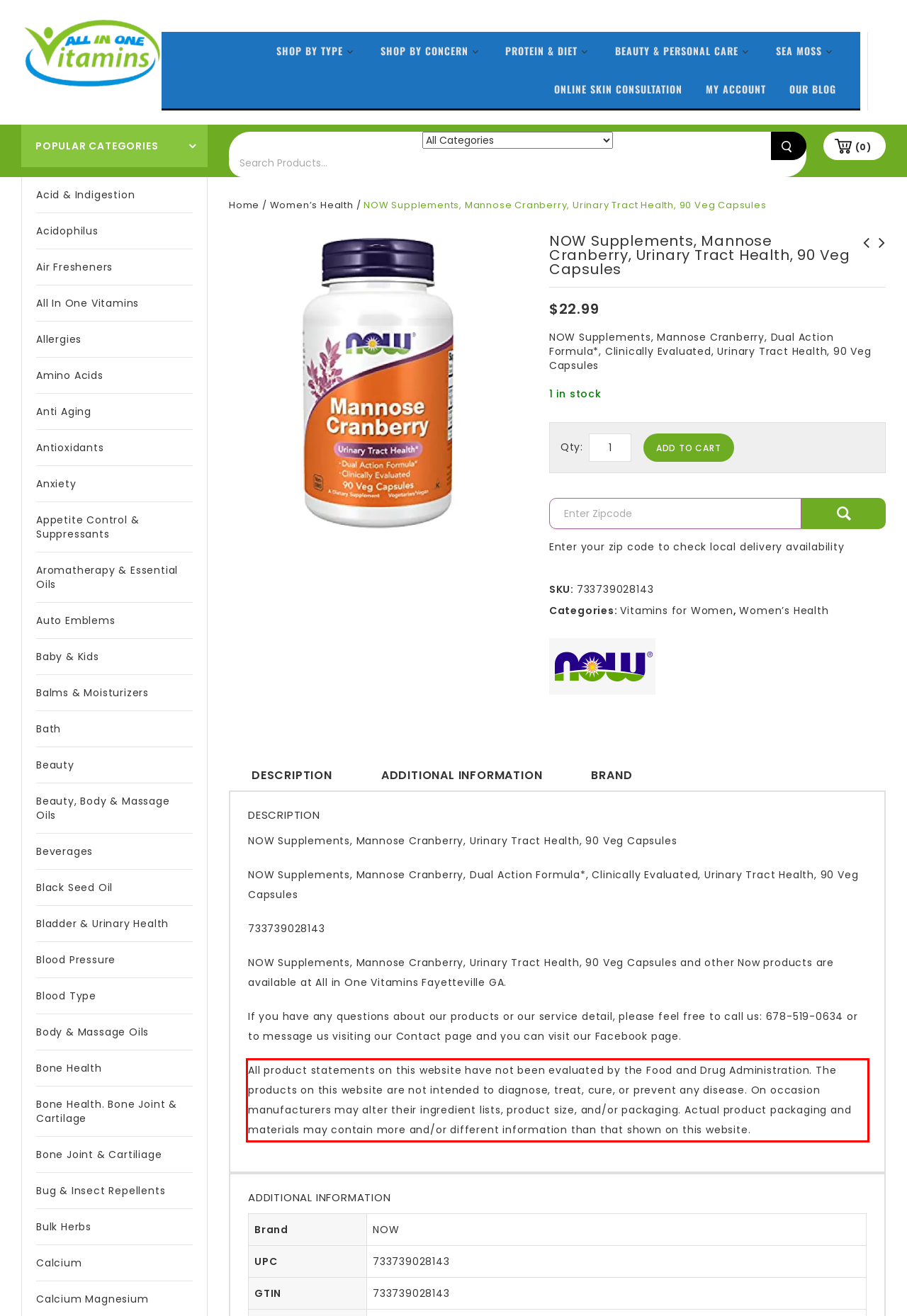Given a screenshot of a webpage, locate the red bounding box and extract the text it encloses.

All product statements on this website have not been evaluated by the Food and Drug Administration. The products on this website are not intended to diagnose, treat, cure, or prevent any disease. On occasion manufacturers may alter their ingredient lists, product size, and/or packaging. Actual product packaging and materials may contain more and/or different information than that shown on this website.